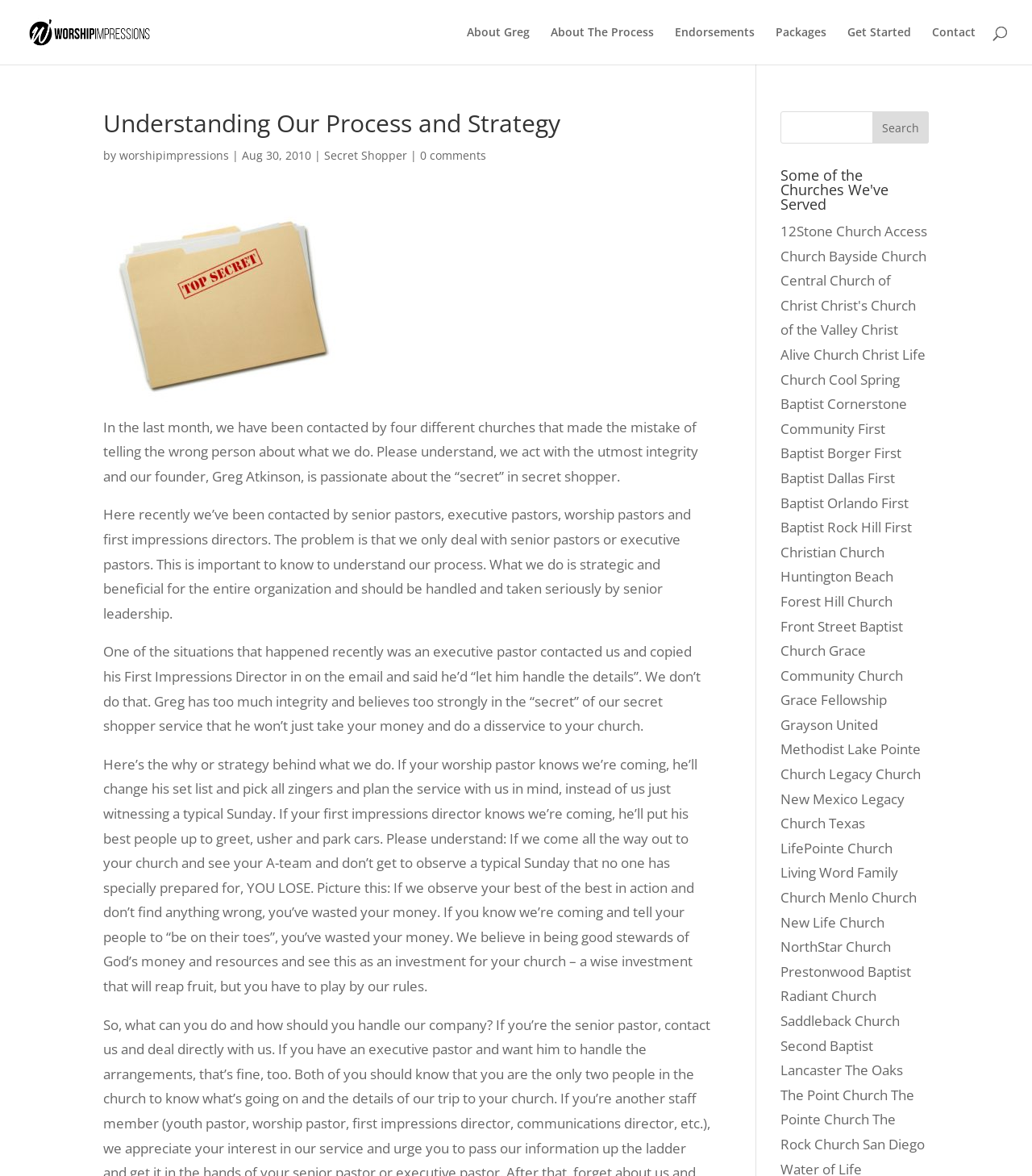Extract the bounding box coordinates for the HTML element that matches this description: "About Greg". The coordinates should be four float numbers between 0 and 1, i.e., [left, top, right, bottom].

[0.452, 0.023, 0.513, 0.055]